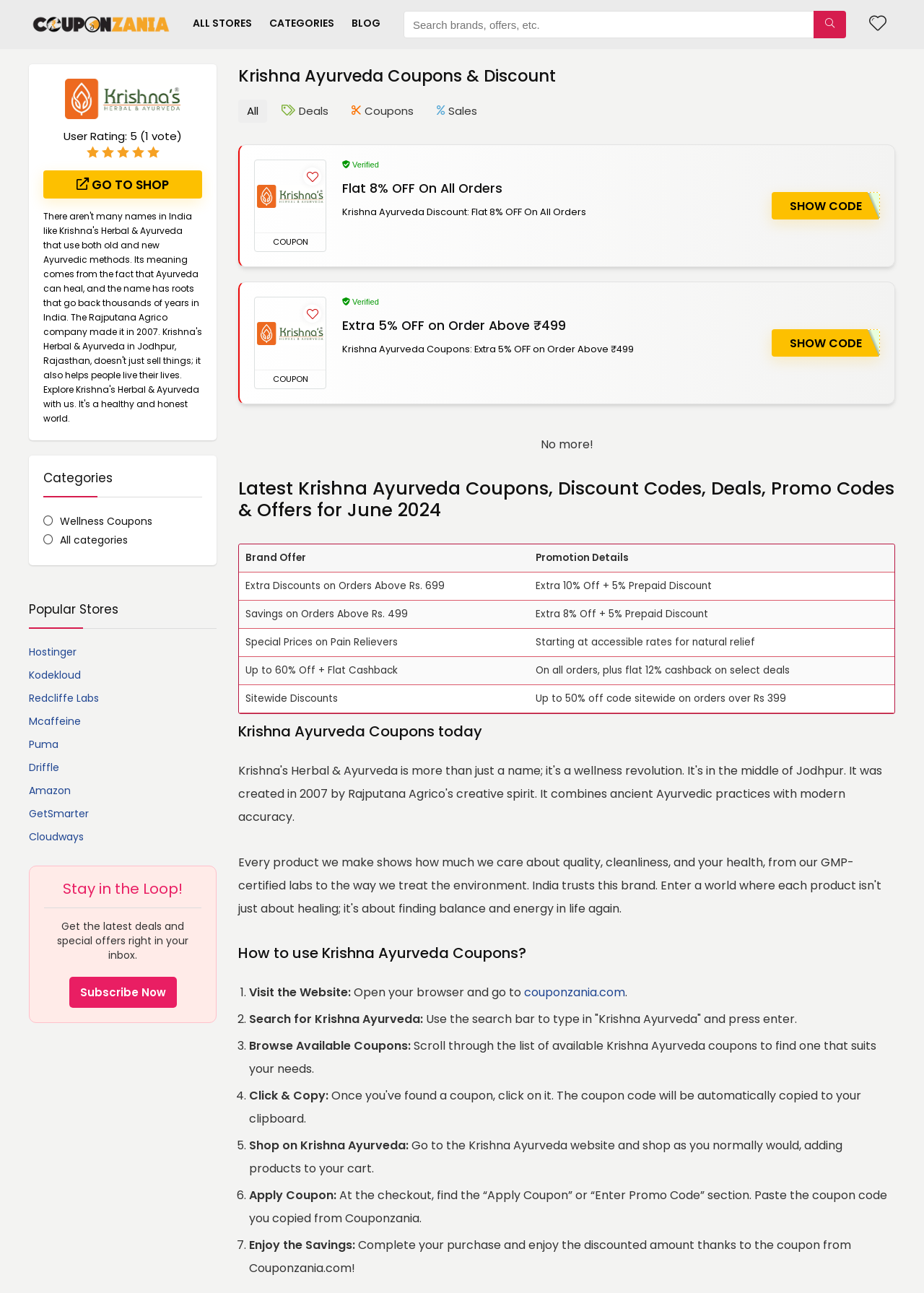Determine the bounding box coordinates for the UI element matching this description: "Go to shop".

[0.047, 0.132, 0.219, 0.153]